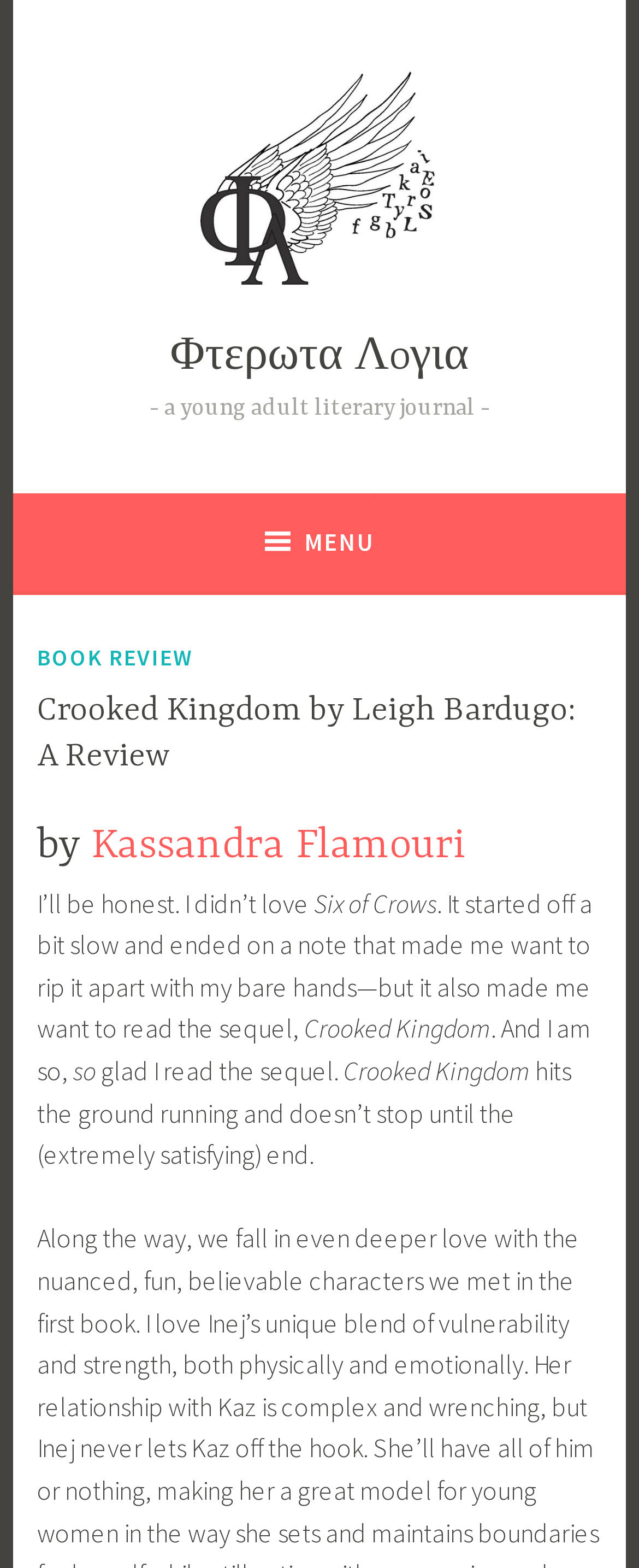Identify the bounding box of the HTML element described here: "Φτερωτα Λoγια". Provide the coordinates as four float numbers between 0 and 1: [left, top, right, bottom].

[0.266, 0.213, 0.734, 0.243]